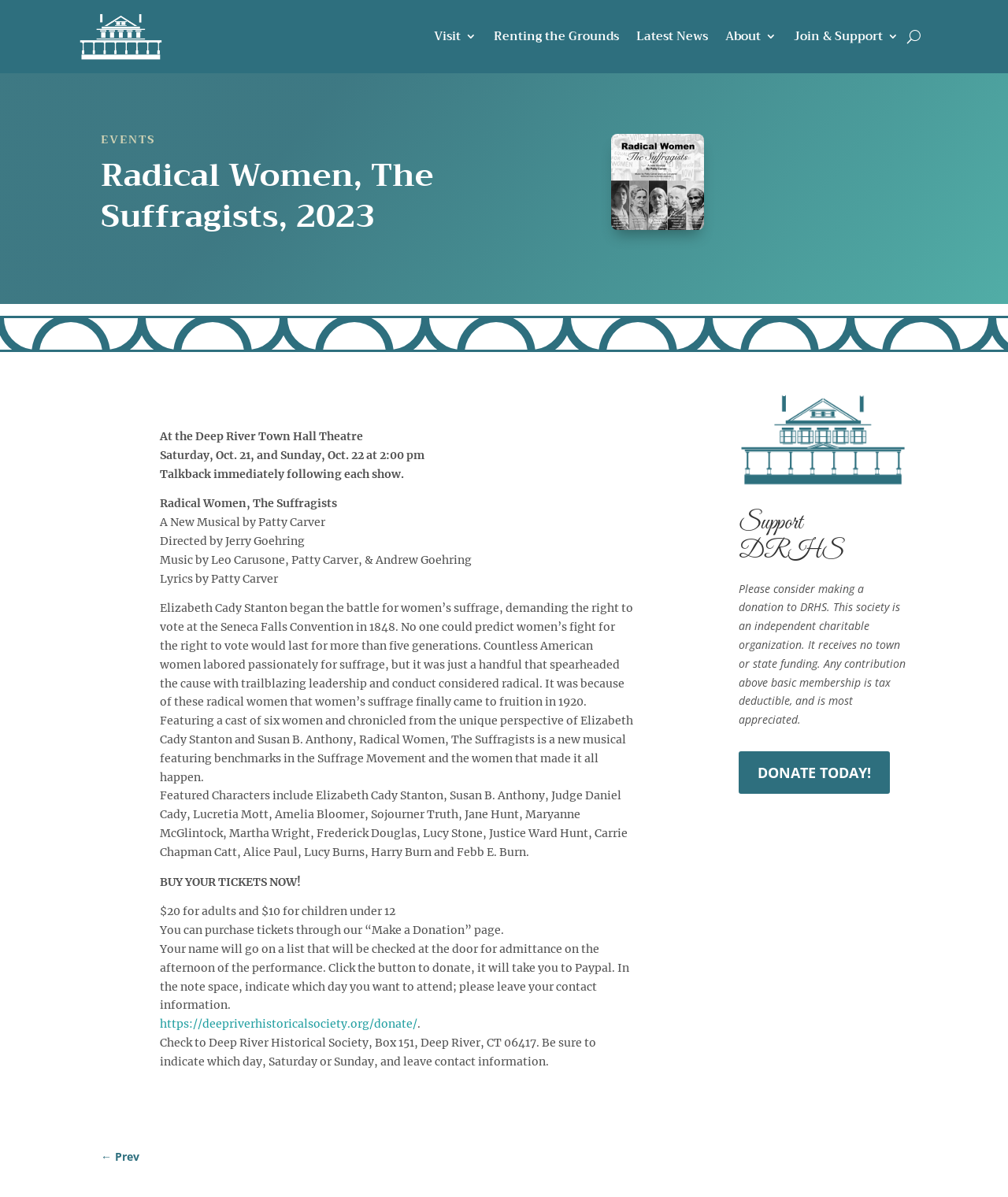Given the element description: "← Prev", predict the bounding box coordinates of the UI element it refers to, using four float numbers between 0 and 1, i.e., [left, top, right, bottom].

[0.1, 0.958, 0.138, 0.974]